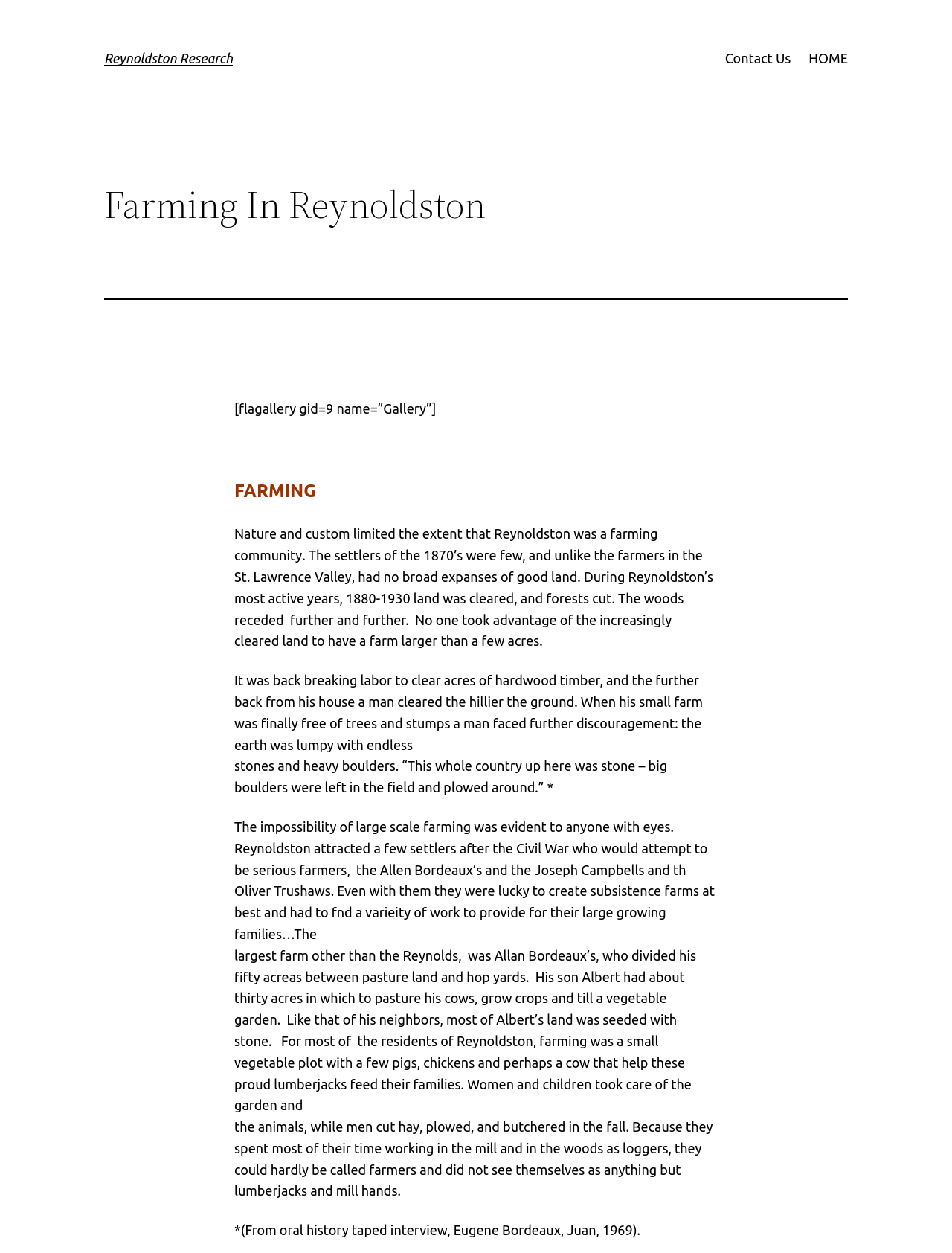What was the main occupation of the settlers in Reynoldston? Based on the screenshot, please respond with a single word or phrase.

Lumberjacks